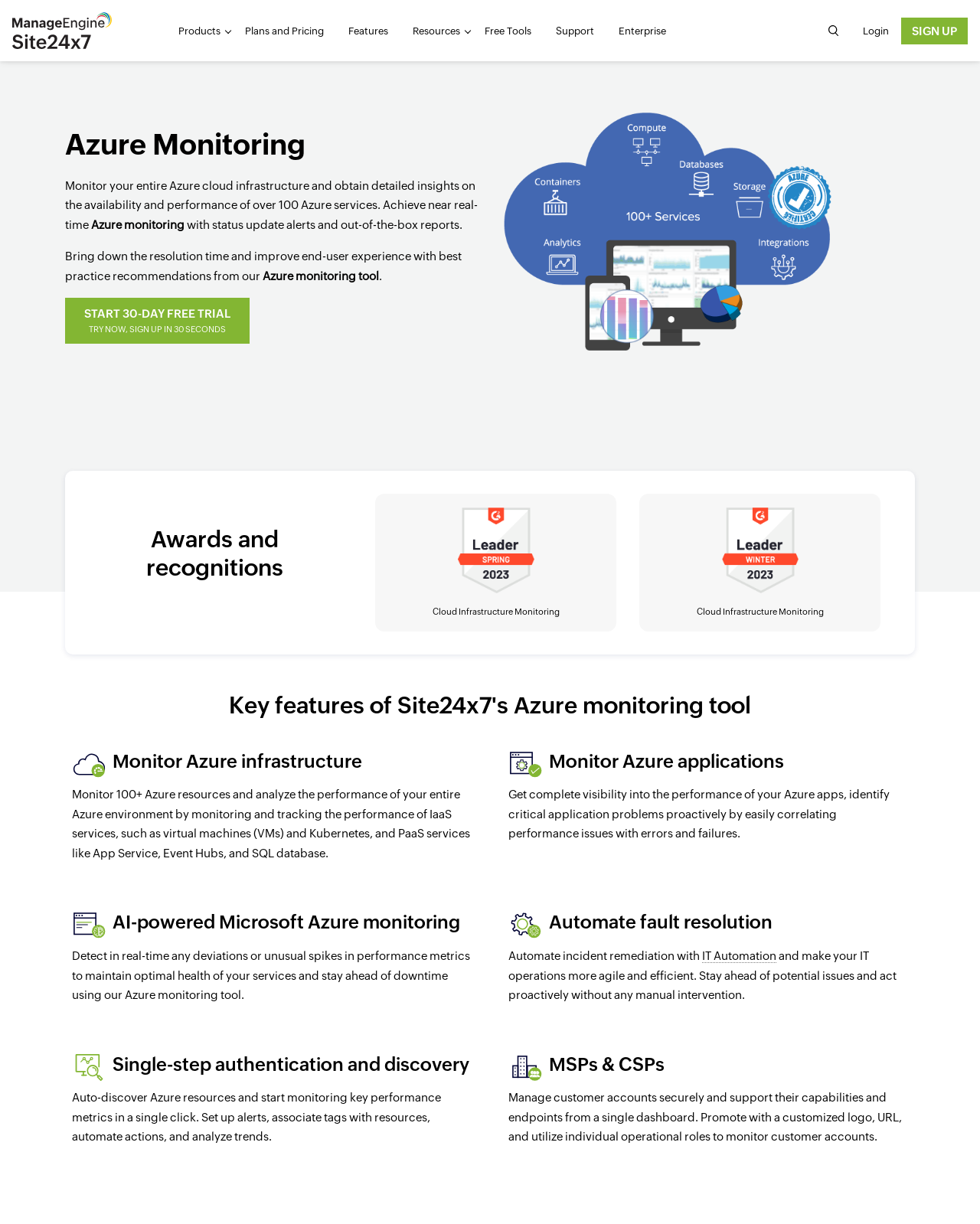Please specify the bounding box coordinates of the area that should be clicked to accomplish the following instruction: "Click the 'Free Tools' link". The coordinates should consist of four float numbers between 0 and 1, i.e., [left, top, right, bottom].

[0.482, 0.015, 0.555, 0.035]